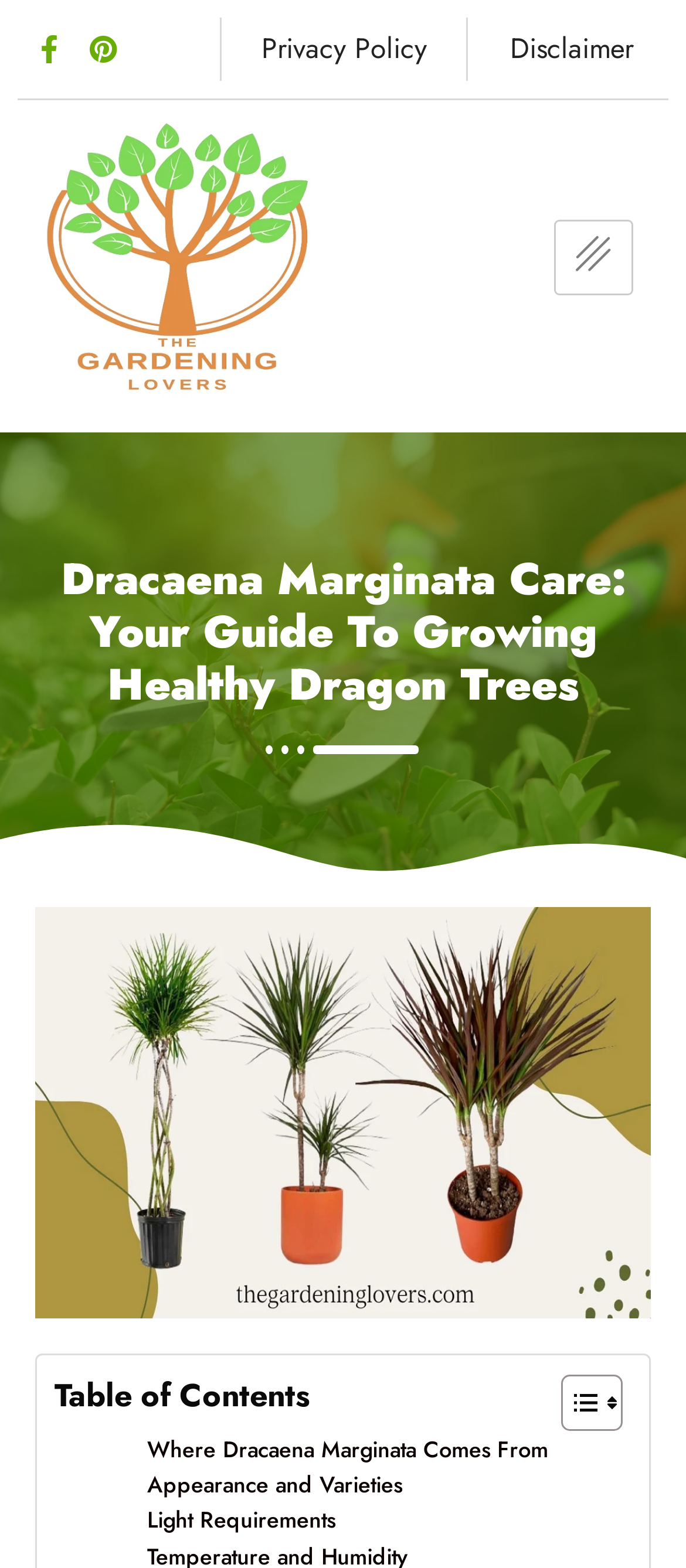Specify the bounding box coordinates for the region that must be clicked to perform the given instruction: "View Disclaimer".

[0.744, 0.018, 0.923, 0.044]